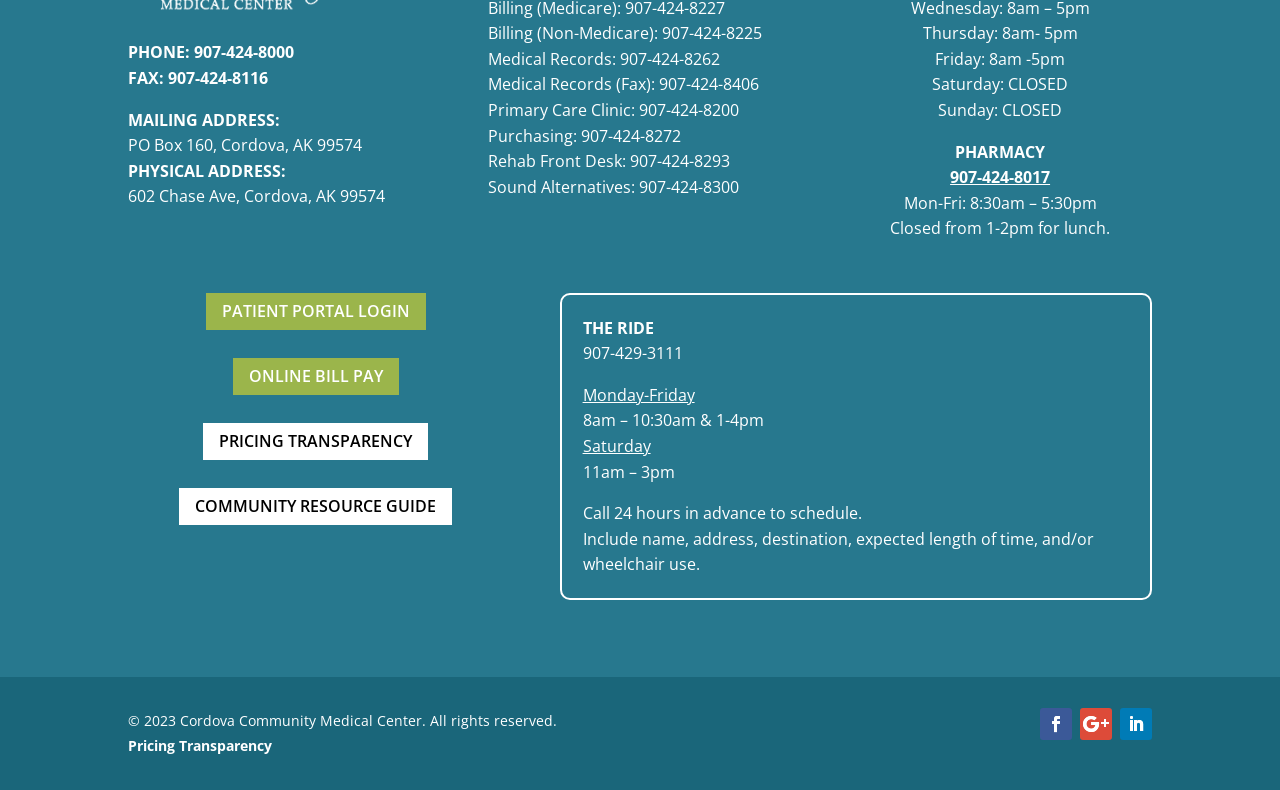Please reply with a single word or brief phrase to the question: 
What is the purpose of 'THE RIDE' service?

Transportation